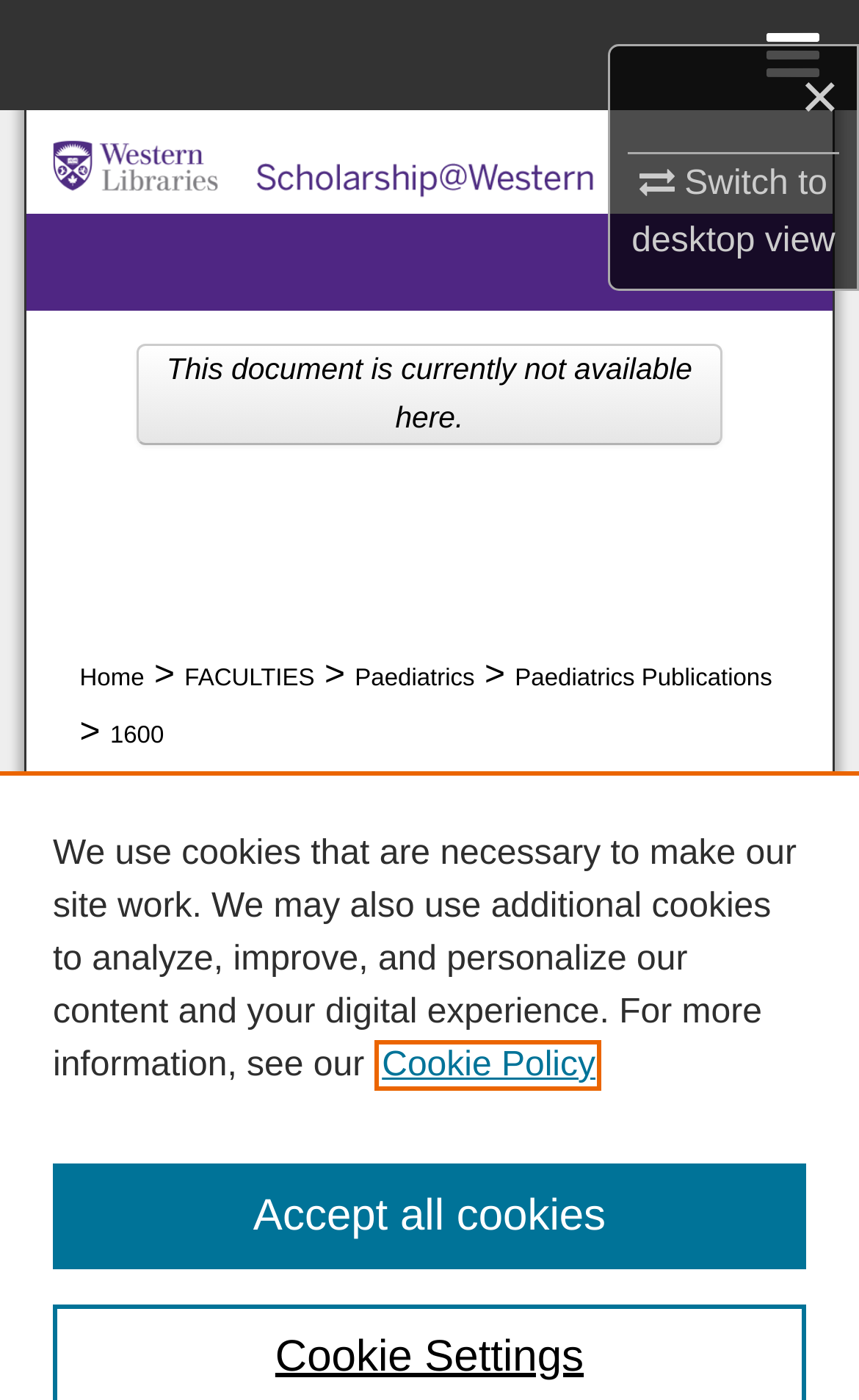Please look at the image and answer the question with a detailed explanation: What is the name of the department shown in the image?

The image with the bounding box coordinates [0.058, 0.518, 0.64, 0.655] is described as 'Paediatrics Department', which suggests that the image is related to the Paediatrics Department.